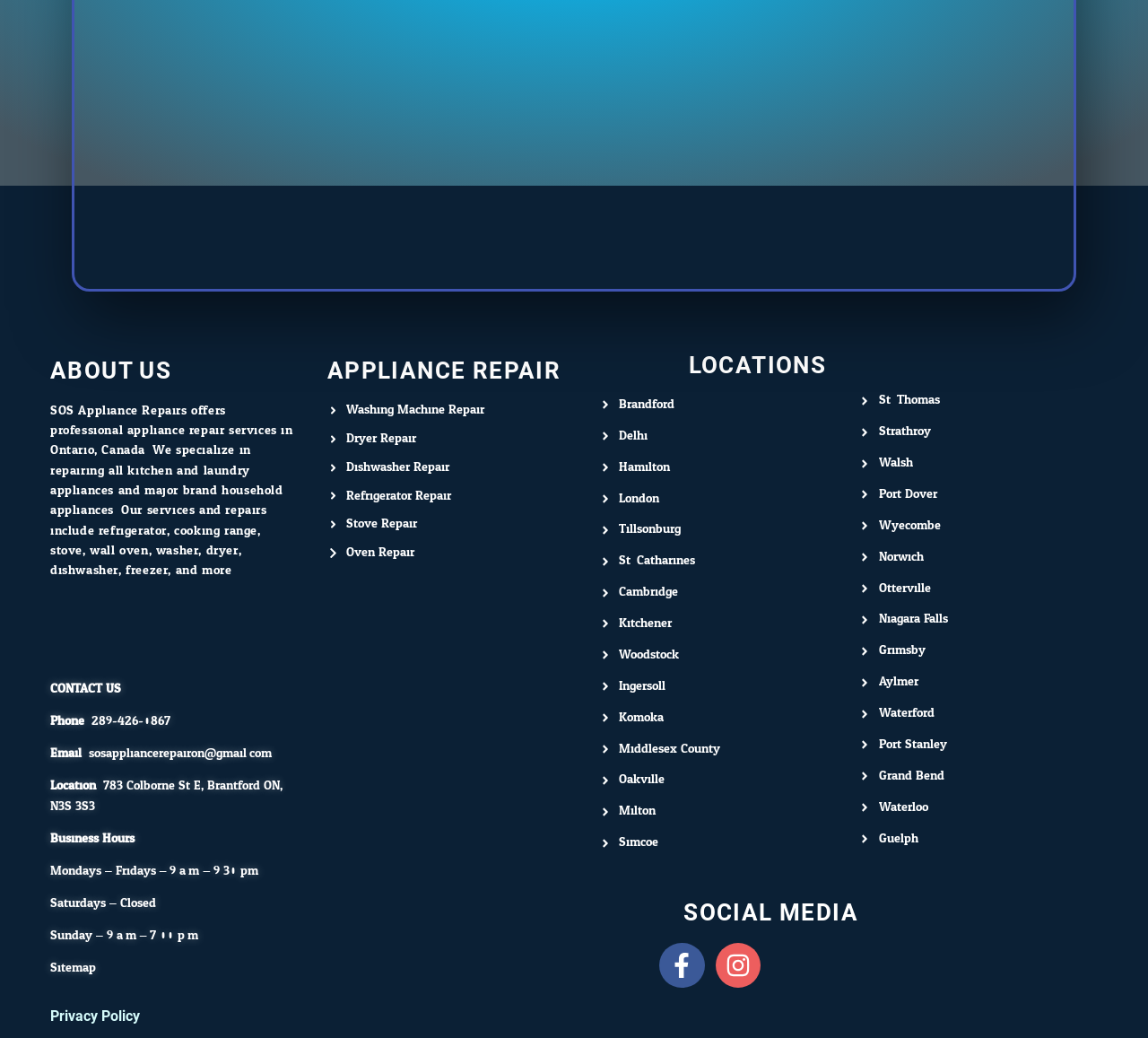Please provide a one-word or phrase answer to the question: 
What type of appliances does SOS Appliance Repairs specialize in?

kitchen and laundry appliances